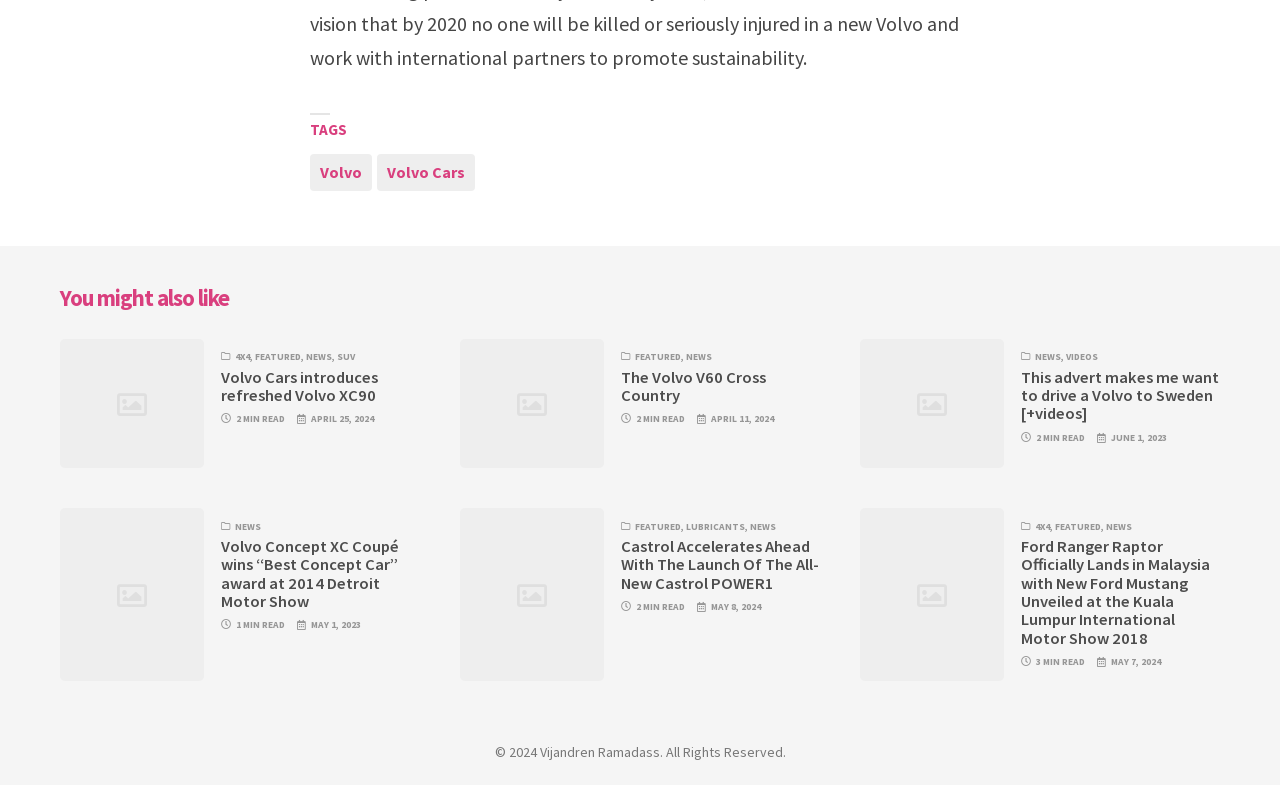What is the date of the third article?
Using the image, answer in one word or phrase.

JUNE 1, 2023